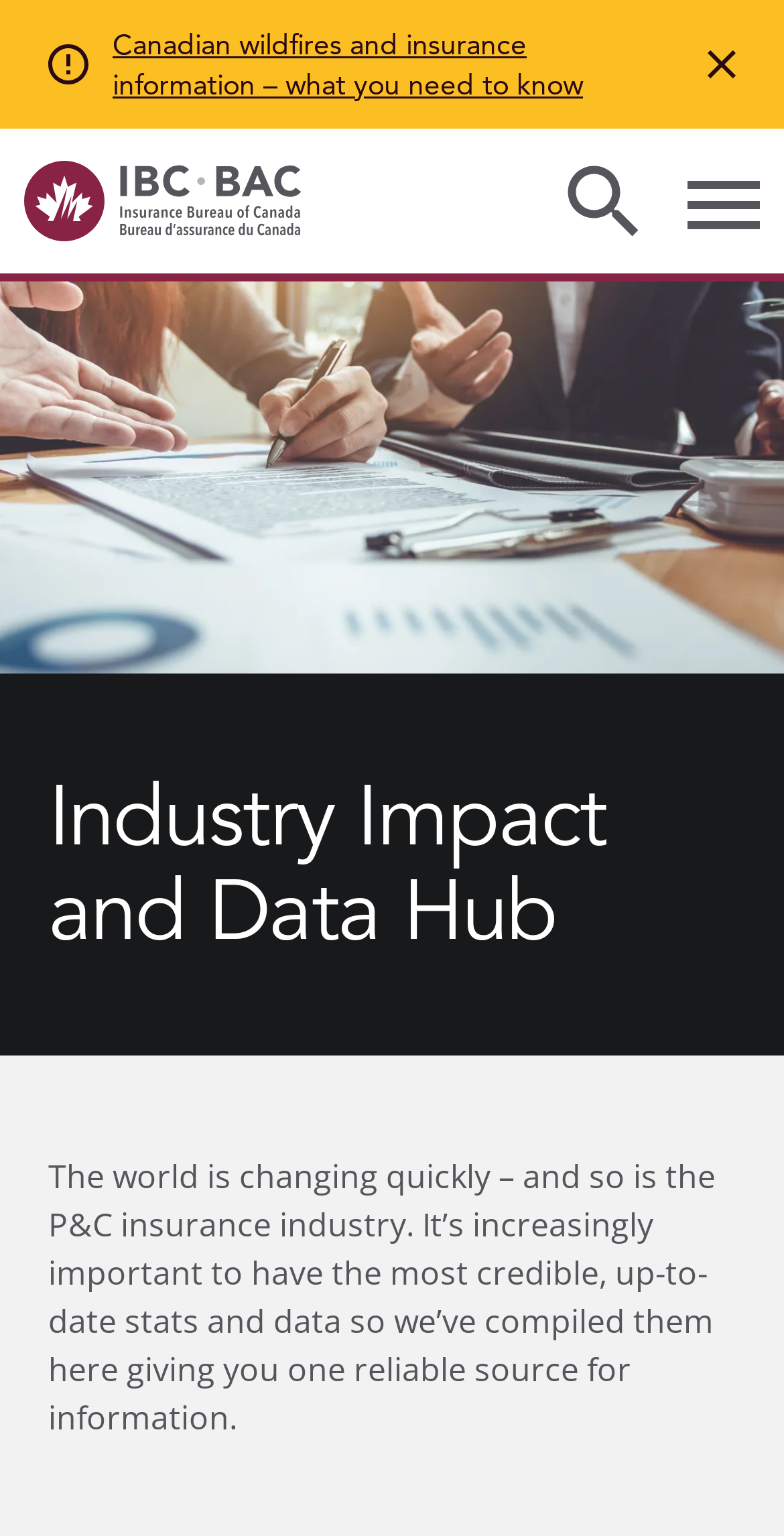What is the purpose of the button on the top right corner? Refer to the image and provide a one-word or short phrase answer.

Toggle menu